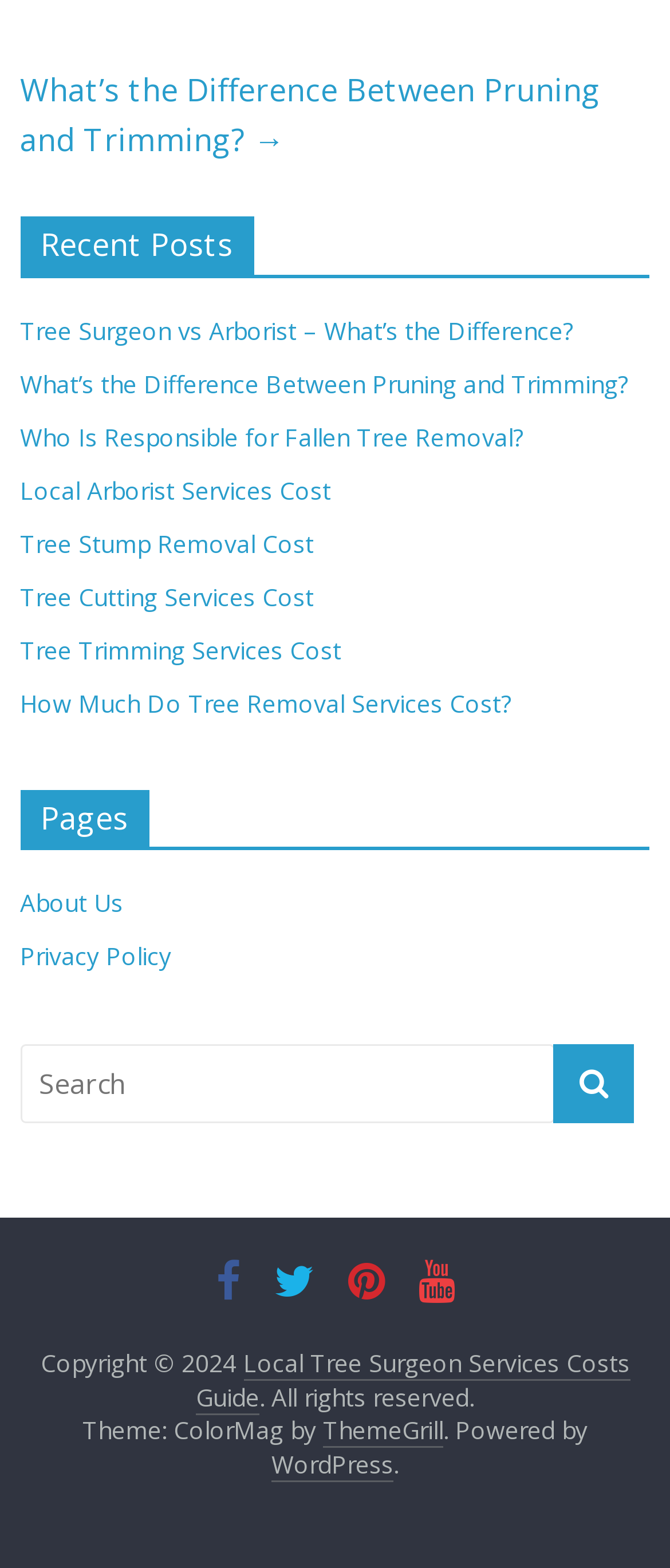Give a short answer to this question using one word or a phrase:
What is the topic of the recent posts?

Tree services